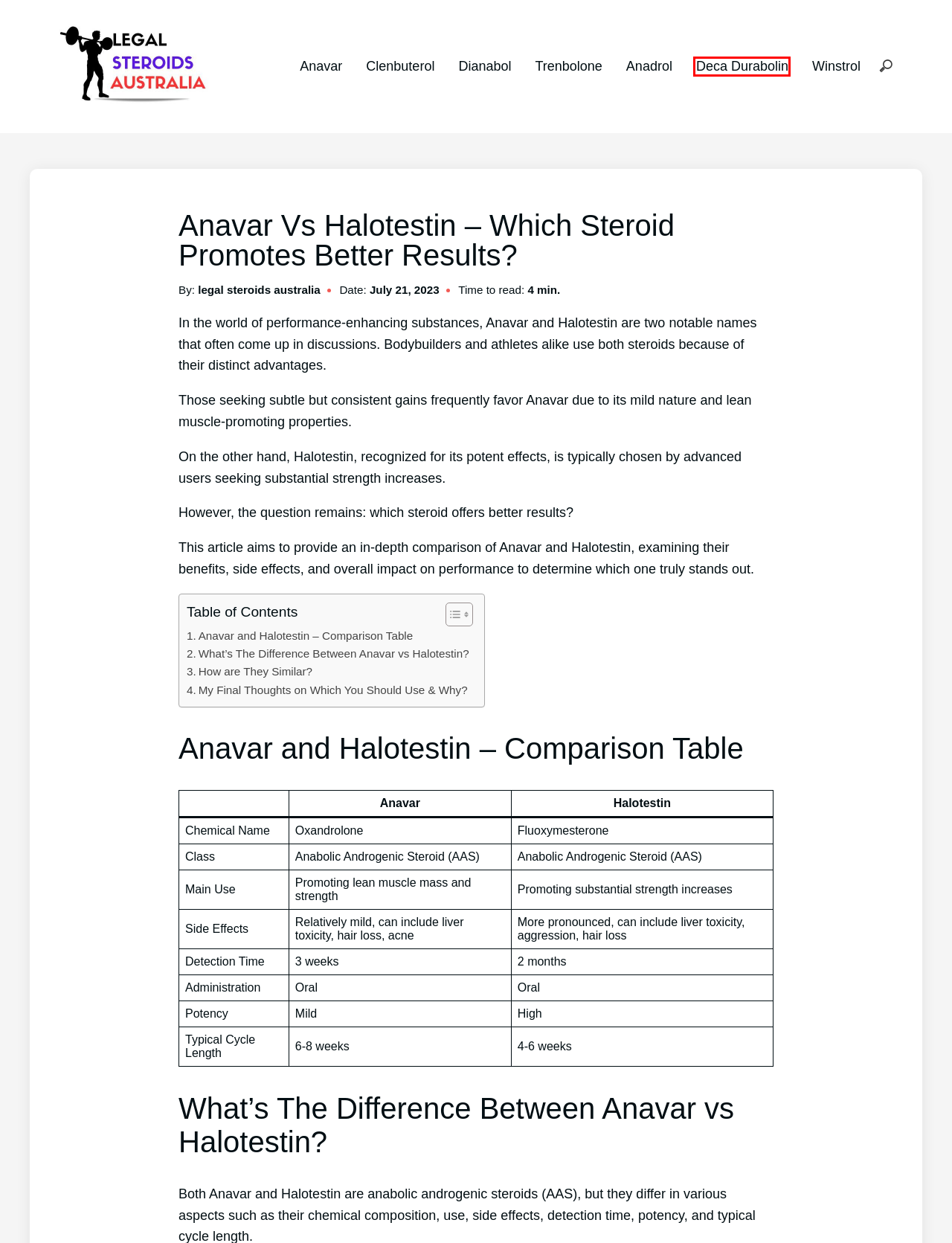Given a webpage screenshot with a red bounding box around a particular element, identify the best description of the new webpage that will appear after clicking on the element inside the red bounding box. Here are the candidates:
A. Trenbolone Archives - Legal Steroids Australia
B. Legal Steroids Australia -
C. Anavar Archives - Legal Steroids Australia
D. Clenbuterol Archives - Legal Steroids Australia
E. Dianabol Archives - Legal Steroids Australia
F. Anadrol Archives - Legal Steroids Australia
G. Deca Durabolin Archives - Legal Steroids Australia
H. Winstrol Archives - Legal Steroids Australia

G